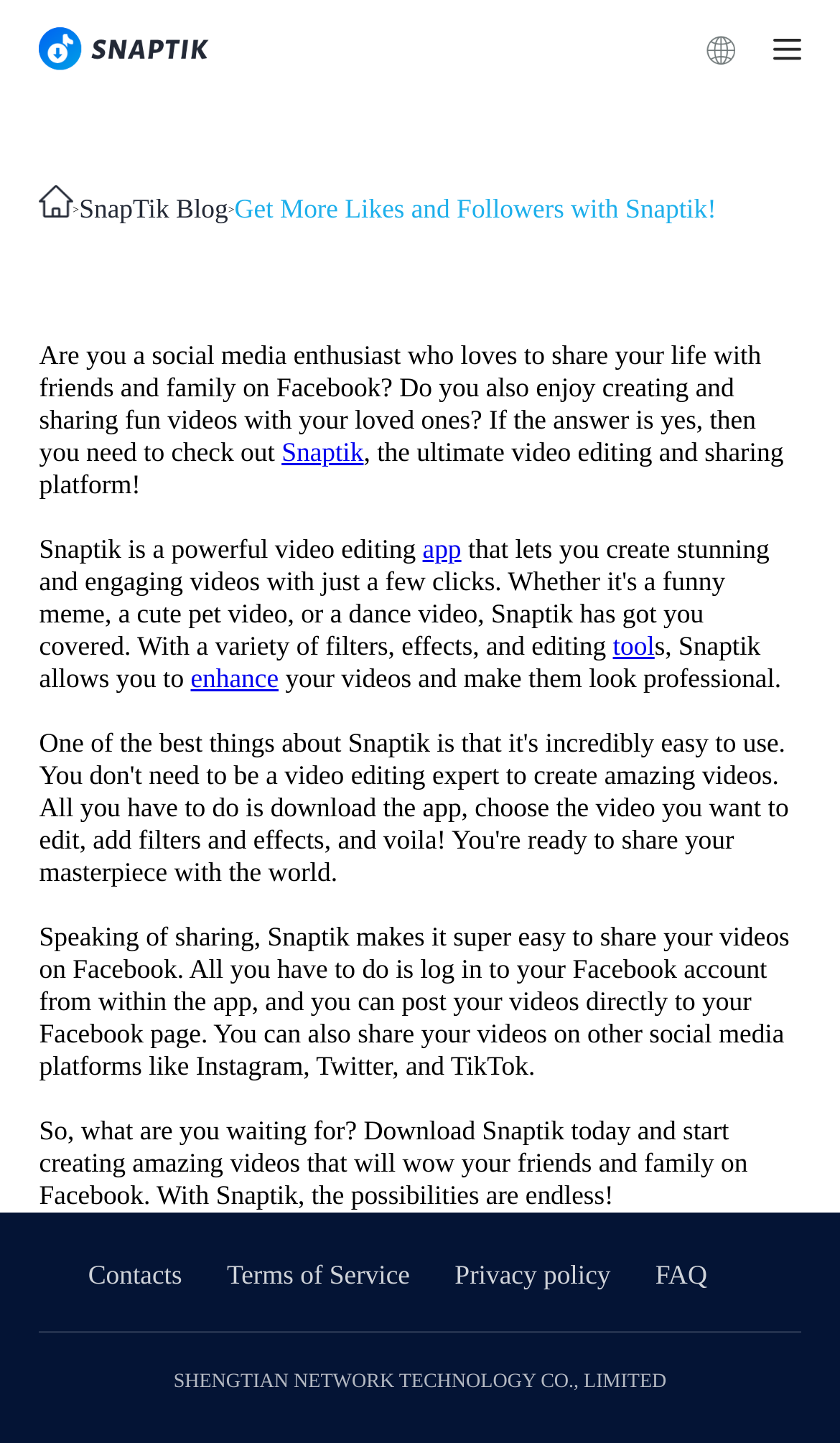Bounding box coordinates should be in the format (top-left x, top-left y, bottom-right x, bottom-right y) and all values should be floating point numbers between 0 and 1. Determine the bounding box coordinate for the UI element described as: Terms of Service

[0.27, 0.873, 0.488, 0.894]